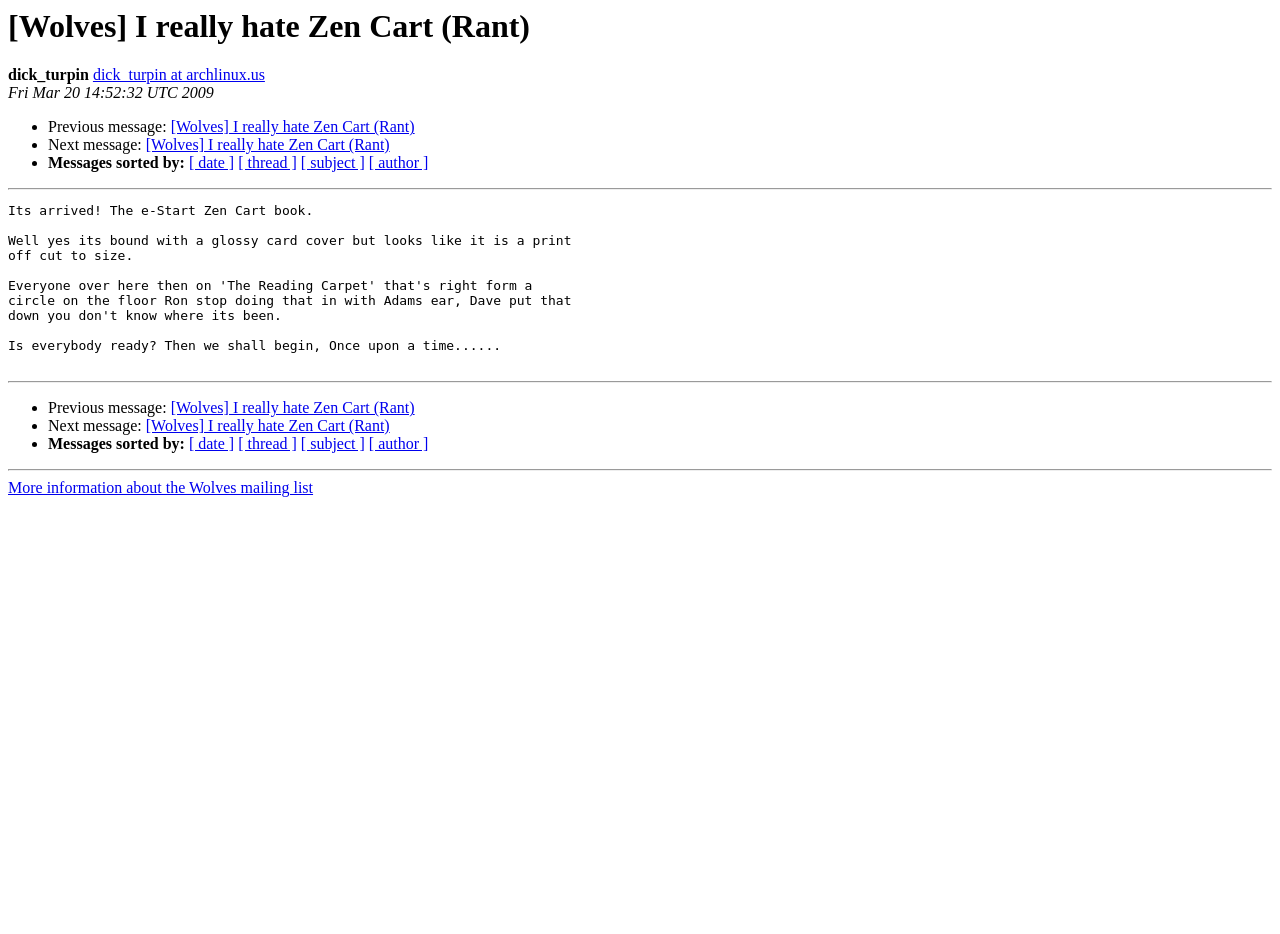What is the purpose of the horizontal separators?
Using the image as a reference, answer with just one word or a short phrase.

To separate sections